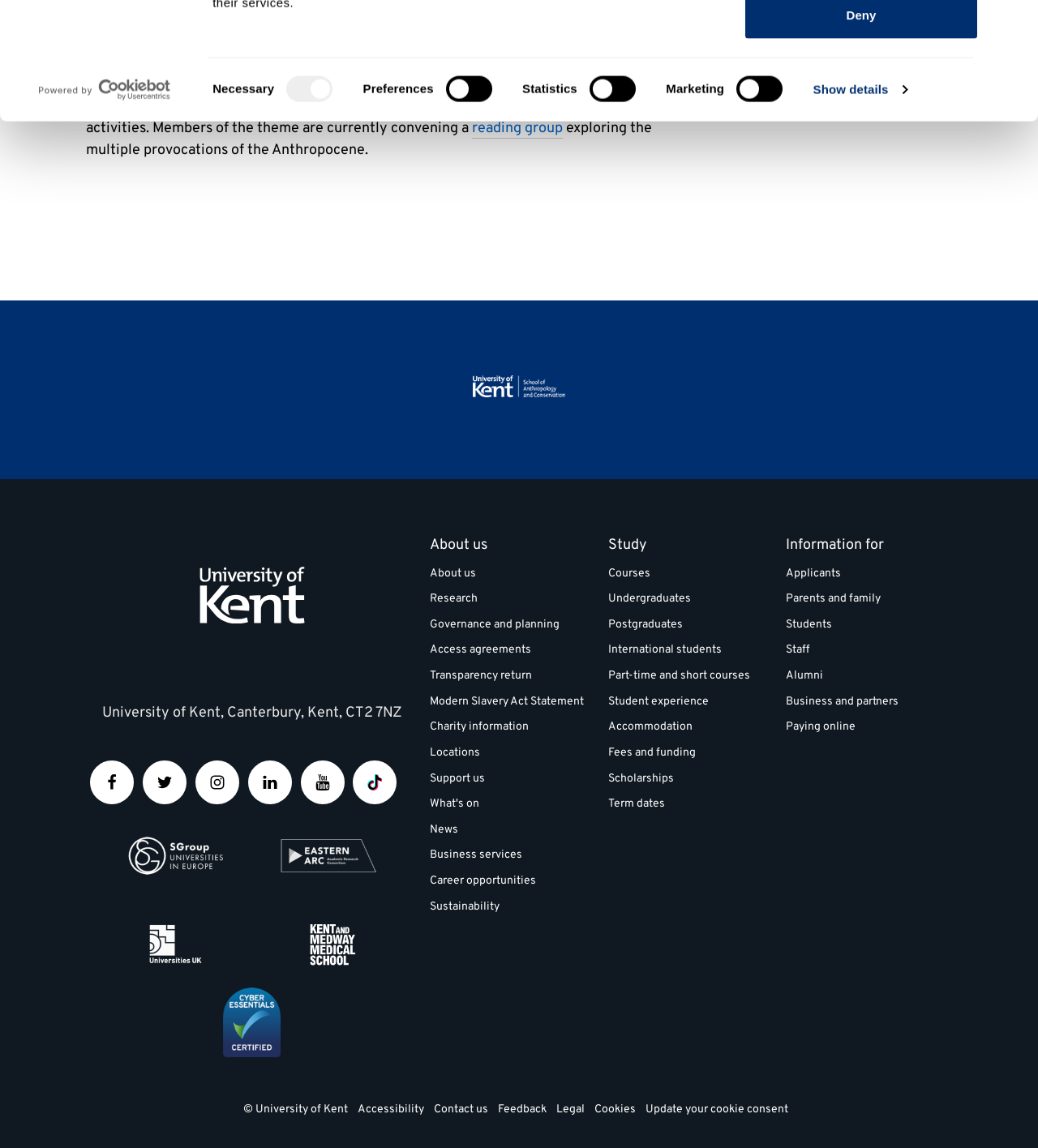Point out the bounding box coordinates of the section to click in order to follow this instruction: "Contact us".

[0.083, 0.468, 0.403, 0.644]